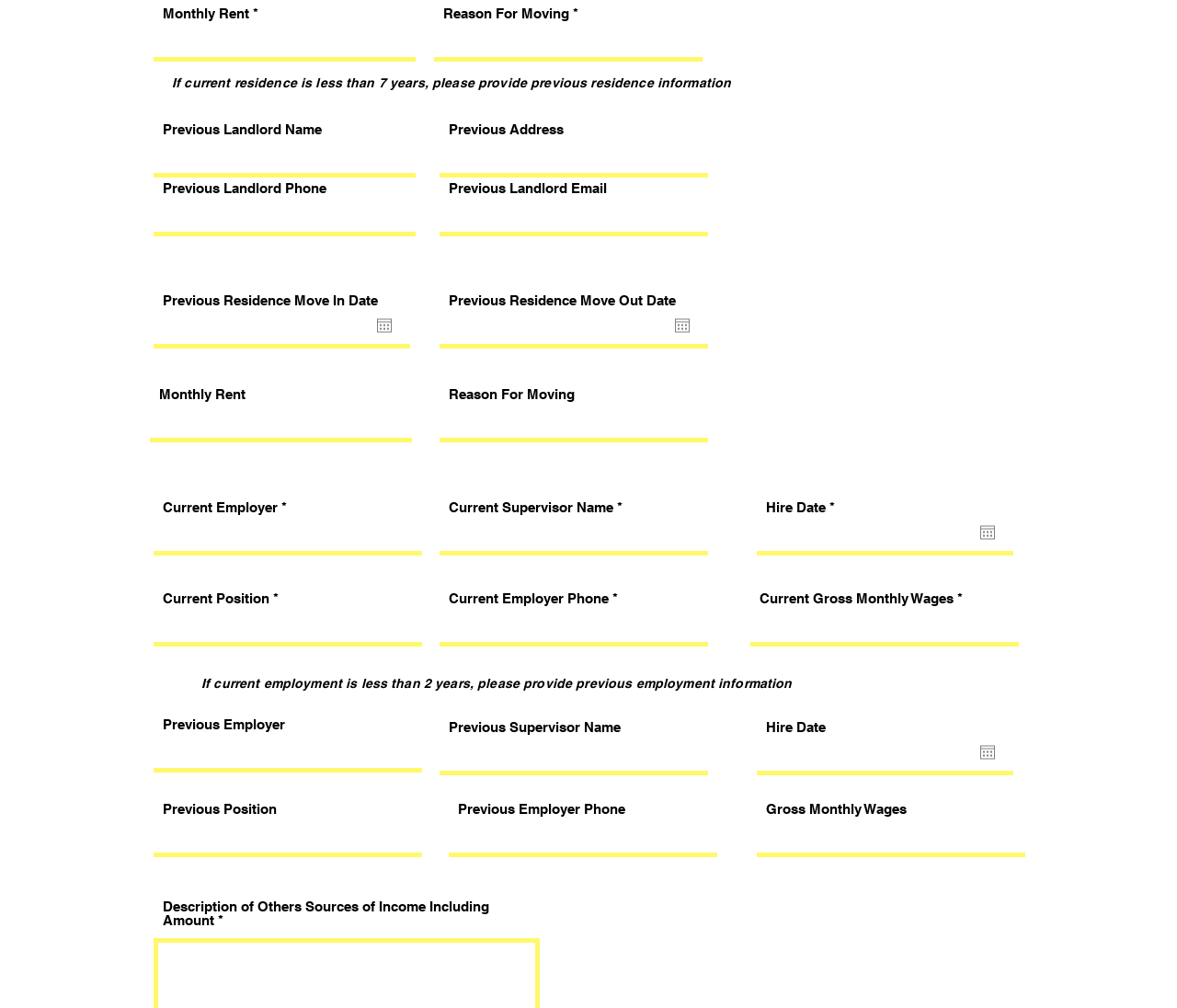Answer the question below in one word or phrase:
What is the purpose of the 'Open calendar' button?

Select a date